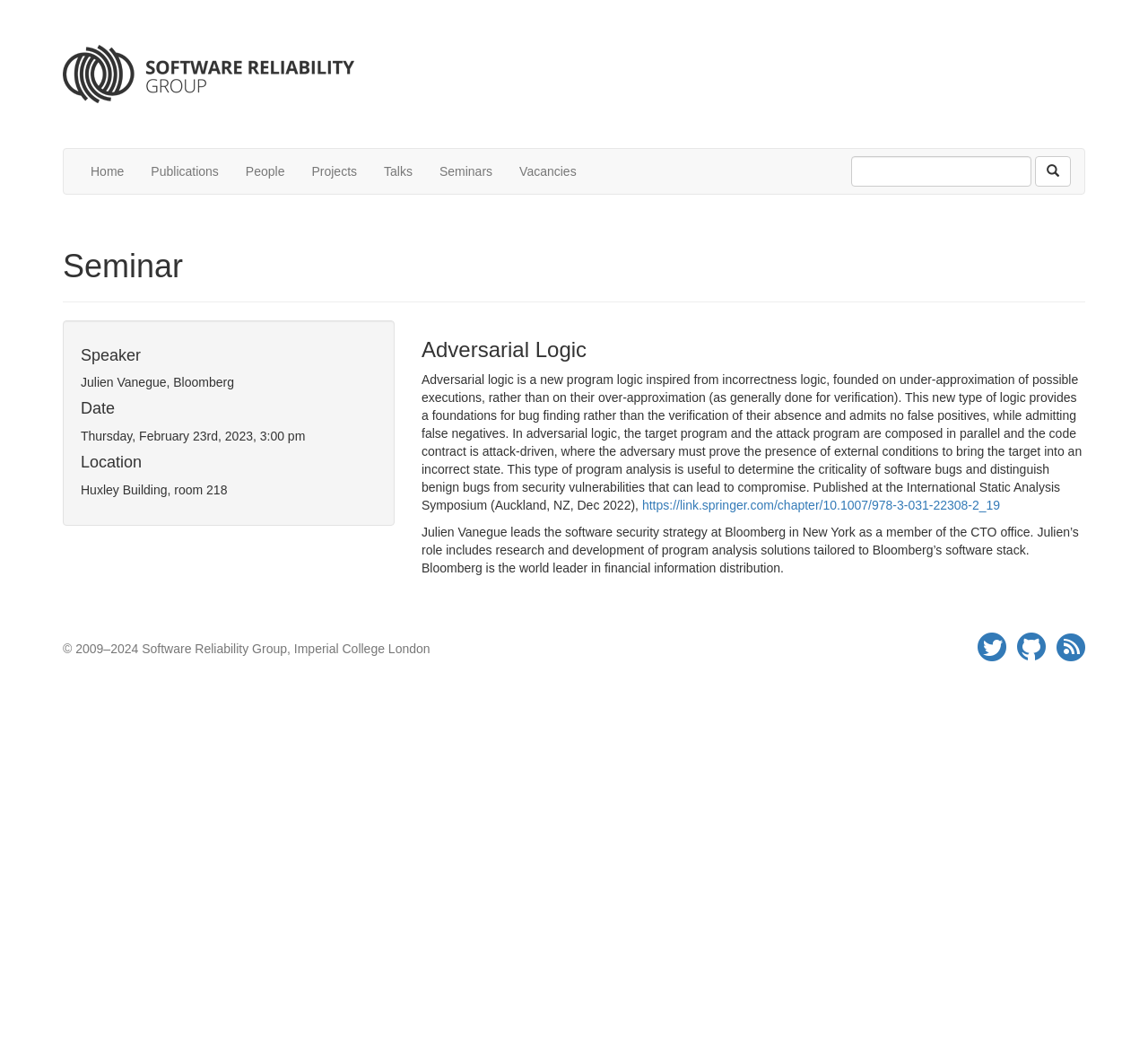Please specify the bounding box coordinates of the clickable section necessary to execute the following command: "View the seminar details".

[0.055, 0.237, 0.945, 0.271]